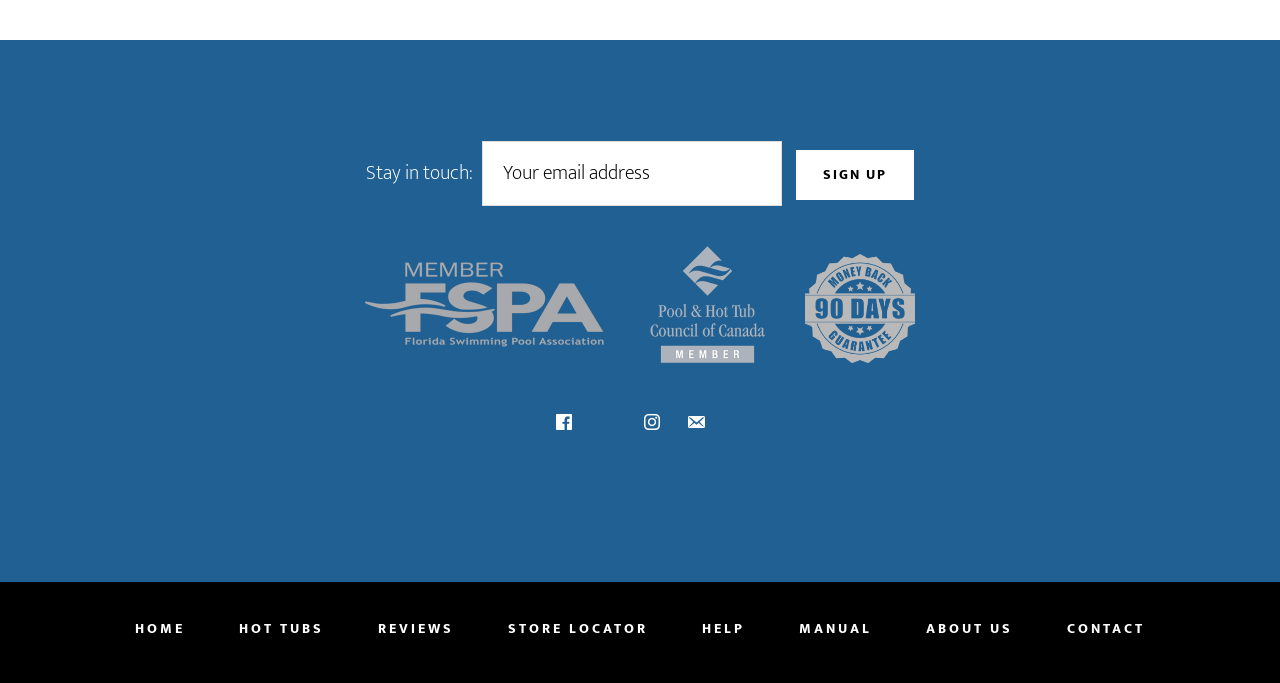Please identify the bounding box coordinates of the region to click in order to complete the given instruction: "Contact us". The coordinates should be four float numbers between 0 and 1, i.e., [left, top, right, bottom].

[0.814, 0.891, 0.914, 0.952]